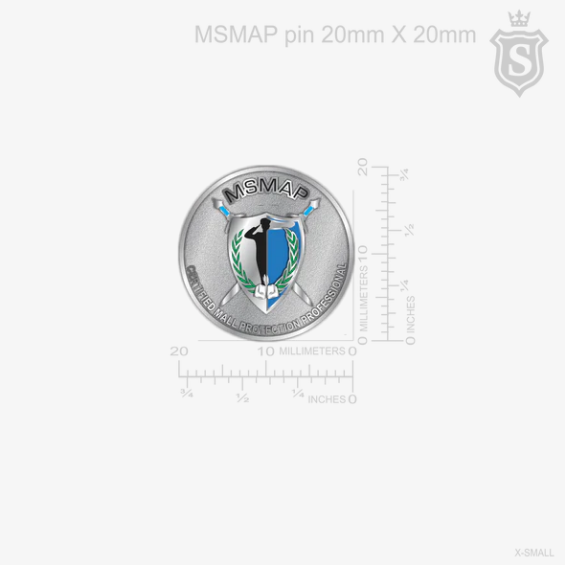Describe all the elements in the image extensively.

This image showcases the "MSMAP Pin," which measures 20mm by 20mm, designed for members of the Mall Security Management Association of the Philippines (MSMAP). The pin features a prominent circular silver design, embellished with a stylized shield at its center, flanked by two laurel leaves that symbolize achievement and honor. Above the shield, the acronym "MSMAP" is boldly displayed, indicating the pin's affiliation with the association. Additionally, the inscription "CERTIFIED MALL PROTECTION PROFESSIONAL" encircles the bottom of the pin, highlighting the professional recognition it represents. A scale situated along the bottom and side provides precise measurement dimensions, reinforcing the pin's specific size. The upper corner showcases a logo that further emphasizes its professional and organizational significance.